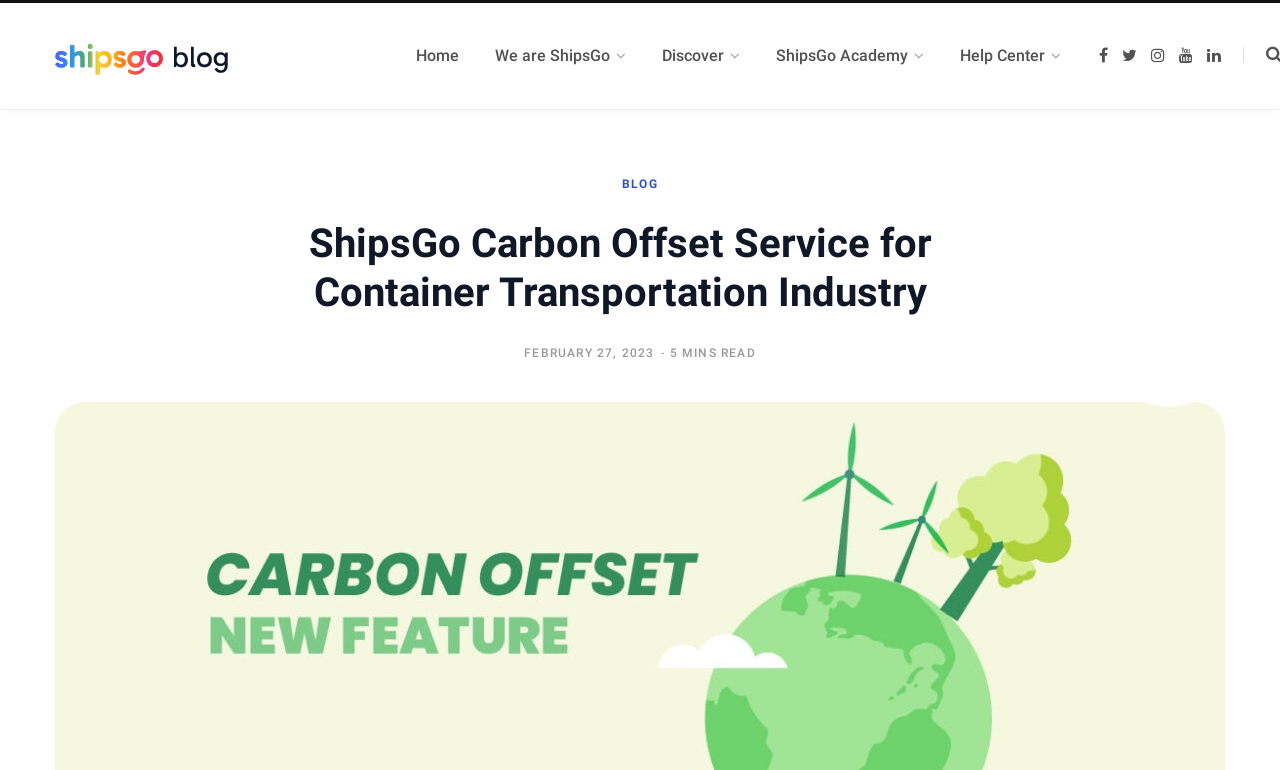What is the category of the latest article?
Based on the visual, give a brief answer using one word or a short phrase.

Container Transportation Industry